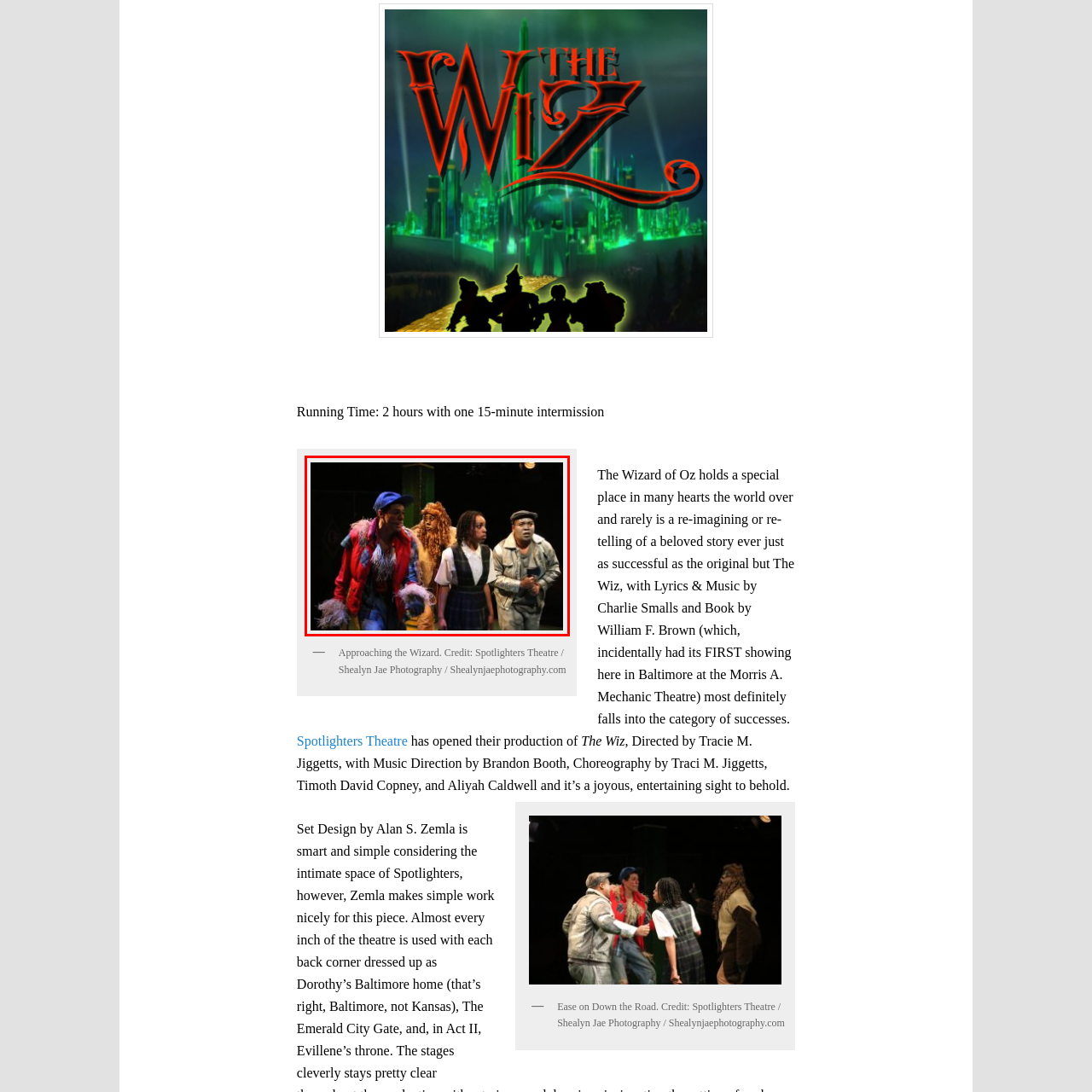How many characters are featured in the image?
Check the image enclosed by the red bounding box and reply to the question using a single word or phrase.

Four